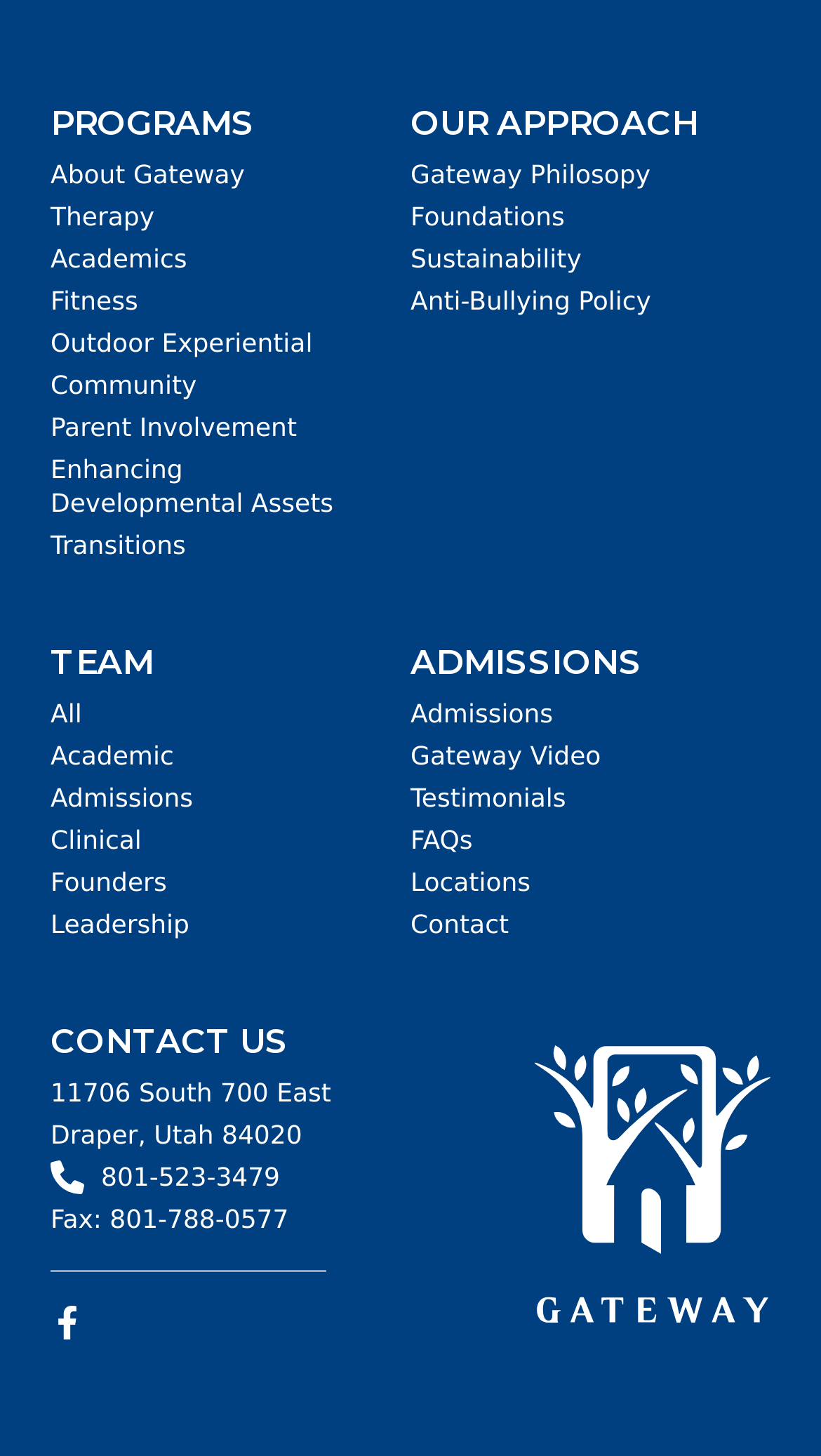How many links are there under 'PROGRAMS'?
Based on the image, give a one-word or short phrase answer.

8